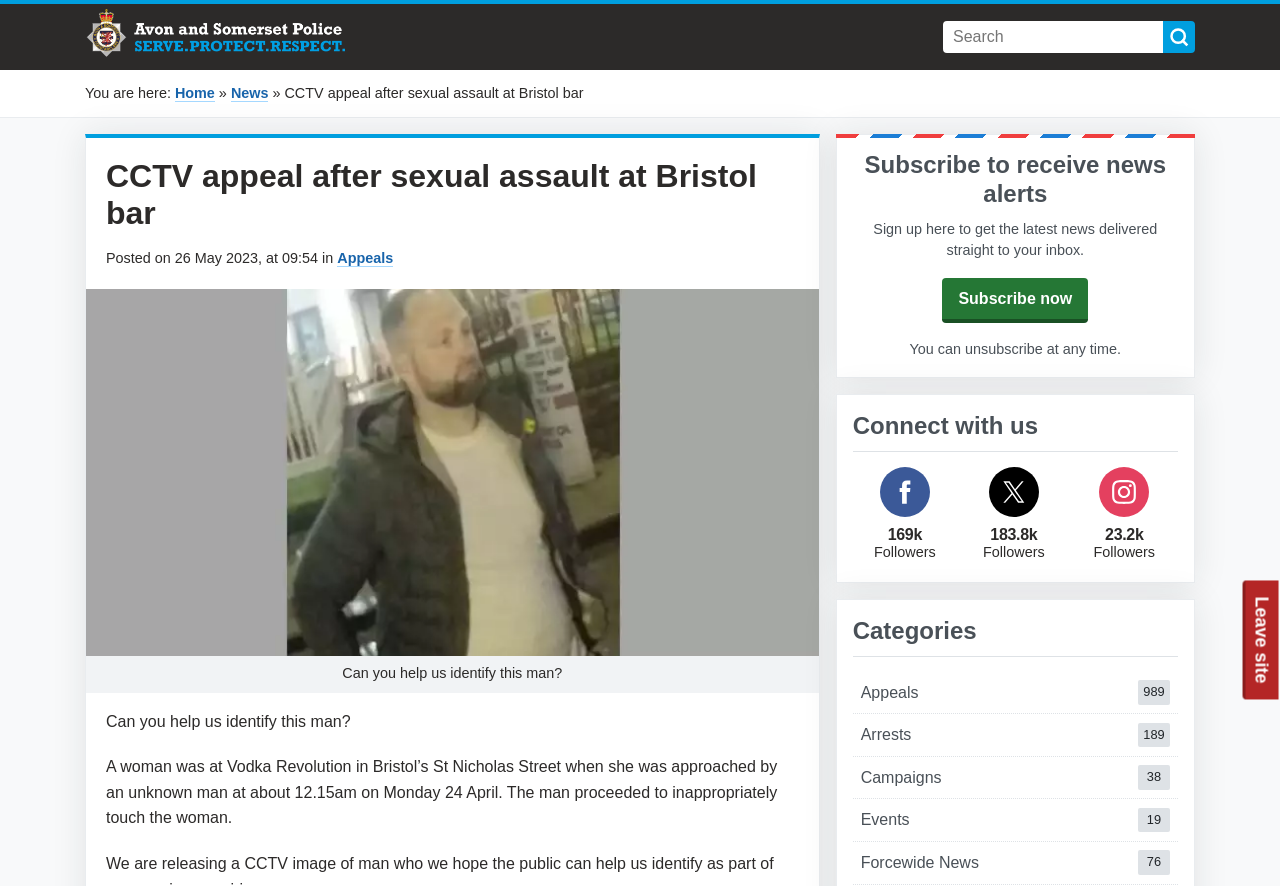What is the location of the incident?
Look at the image and respond to the question as thoroughly as possible.

I found the answer by reading the text in the main content area of the webpage. The sentence 'A woman was at Vodka Revolution in Bristol’s St Nicholas Street...' indicates that the incident occurred in Bristol.